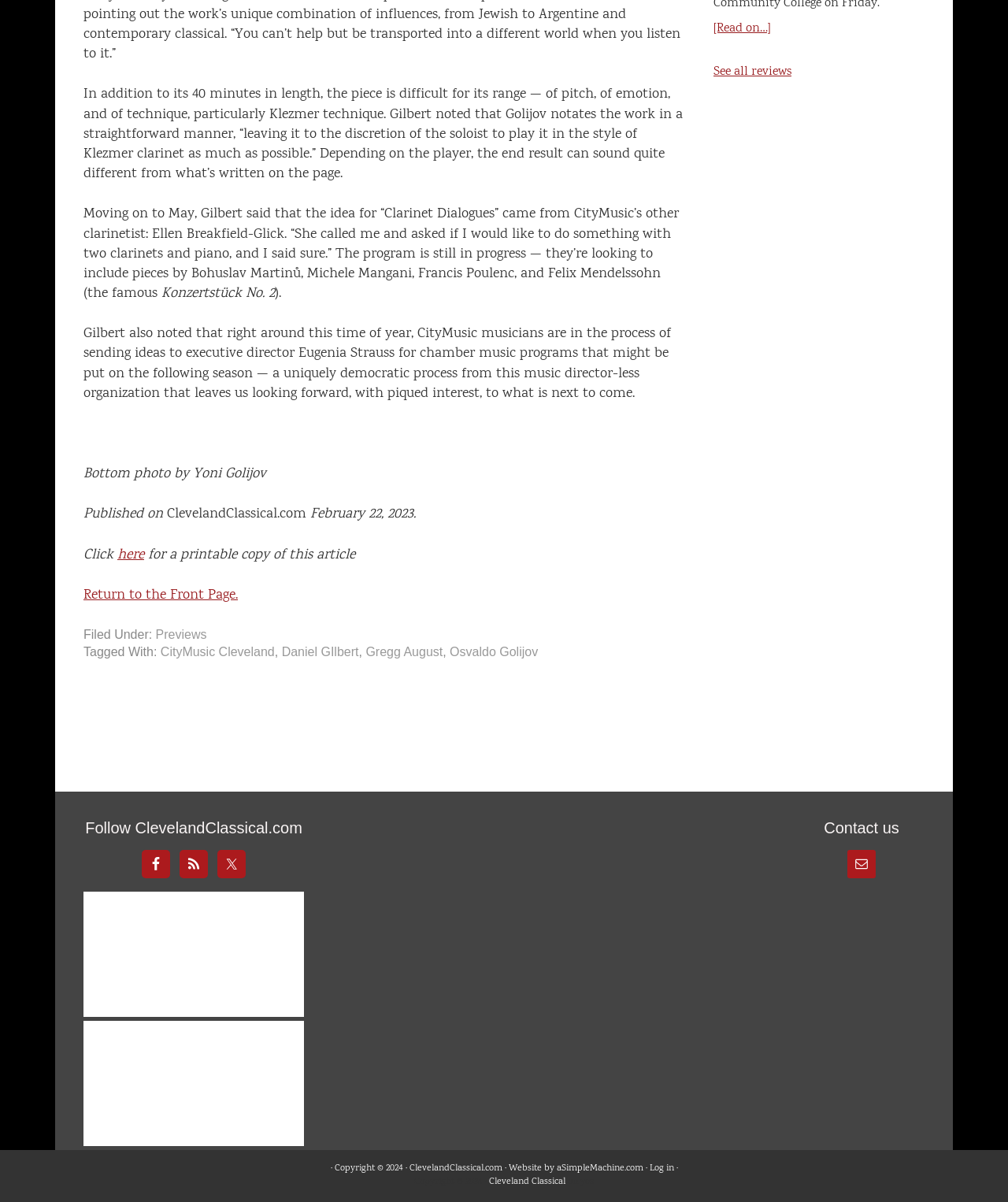Who is the clarinetist mentioned in the article?
From the details in the image, provide a complete and detailed answer to the question.

The answer can be found in the link element with the text 'Daniel GIlbert' which is located in the FooterAsNonLandmark section of the webpage.